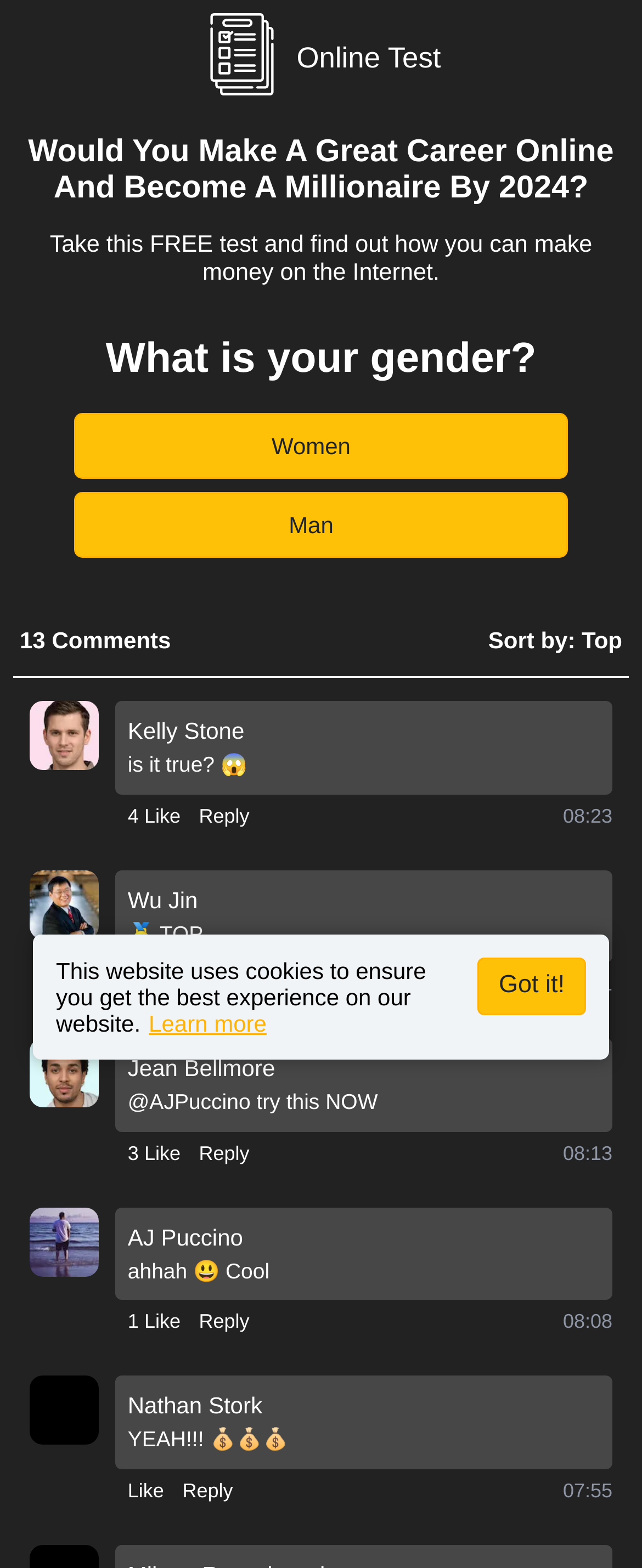Give a detailed account of the webpage, highlighting key information.

The webpage appears to be a survey or discussion forum with a prominent header that reads "Would You Make A Great Career Online And Become A Millionaire By 2024?" and a subheading that invites users to take a free test to find out how they can make money on the internet. 

At the top left corner, there is a logo image, and next to it, a text "Online Test" is displayed. Below the header, there is a question "What is your gender?" with two buttons "Women" and "Man" to select from.

On the left side of the page, there are several comments or posts from users, each accompanied by an image of the user, a timestamp, and buttons to "Like" and "Reply". The comments are sorted by "Top" and have varying numbers of likes. Some comments have emojis and enthusiastic language, such as "YEAH!!! 💰💰💰" and "ahhah 😃 Cool".

At the bottom of the page, there is a notice about the website using cookies, with a link to "Learn more" and a button to "Got it!" to acknowledge the notice.